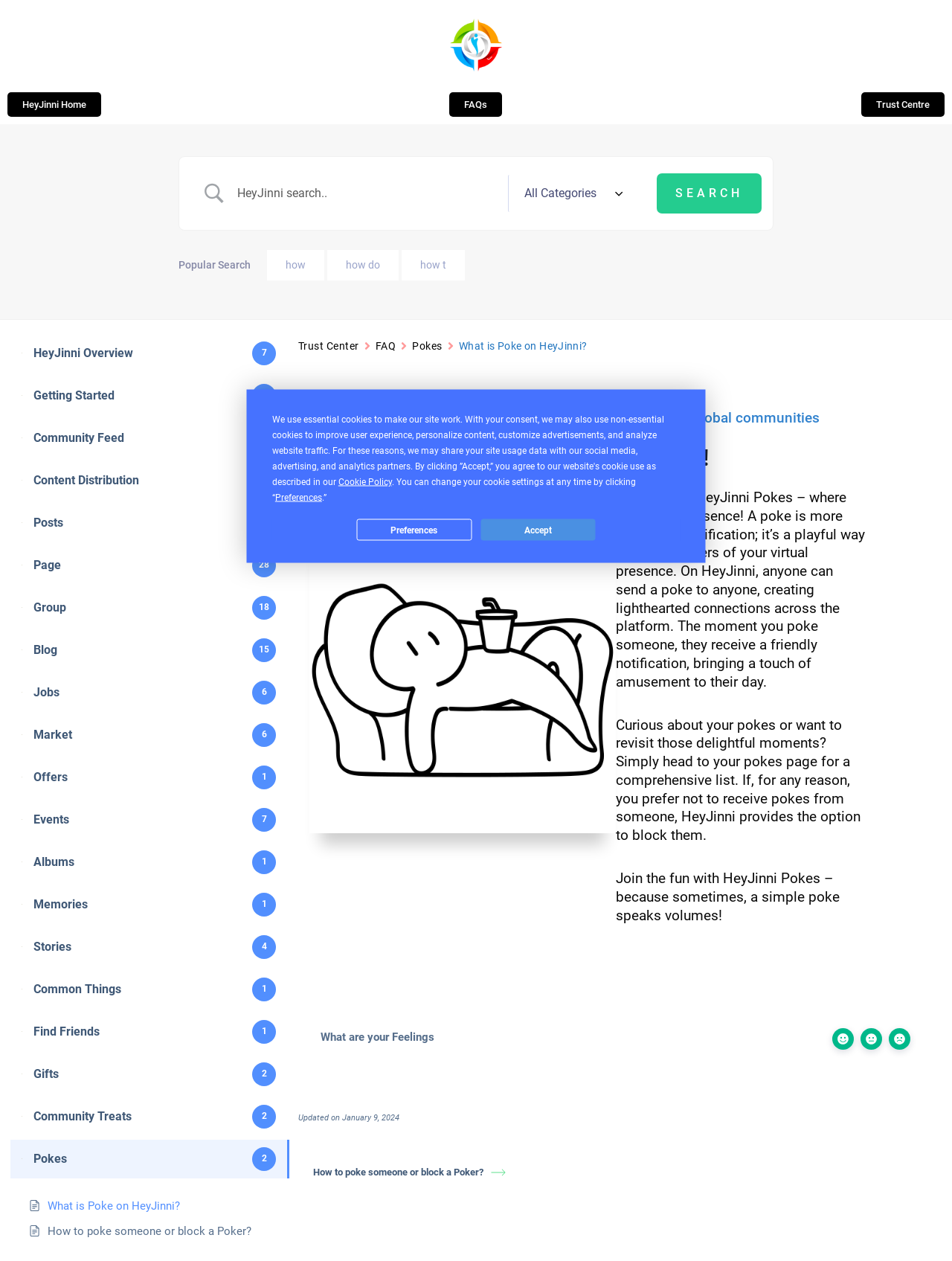How many articles are there on this webpage?
Based on the image, give a concise answer in the form of a single word or short phrase.

21